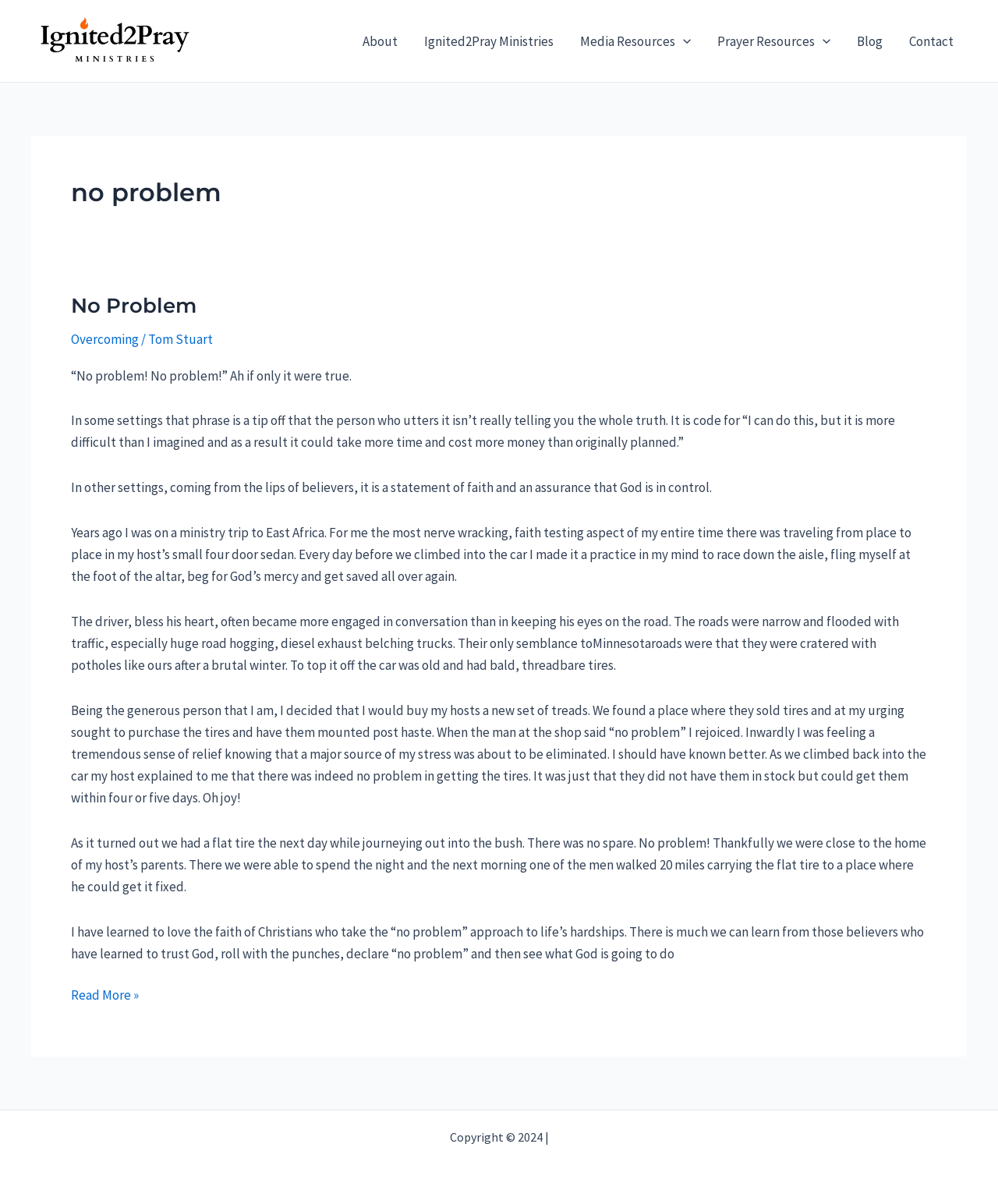Identify the bounding box coordinates for the UI element described as: "parent_node: Prayer Resources aria-label="Menu Toggle"".

[0.816, 0.008, 0.832, 0.06]